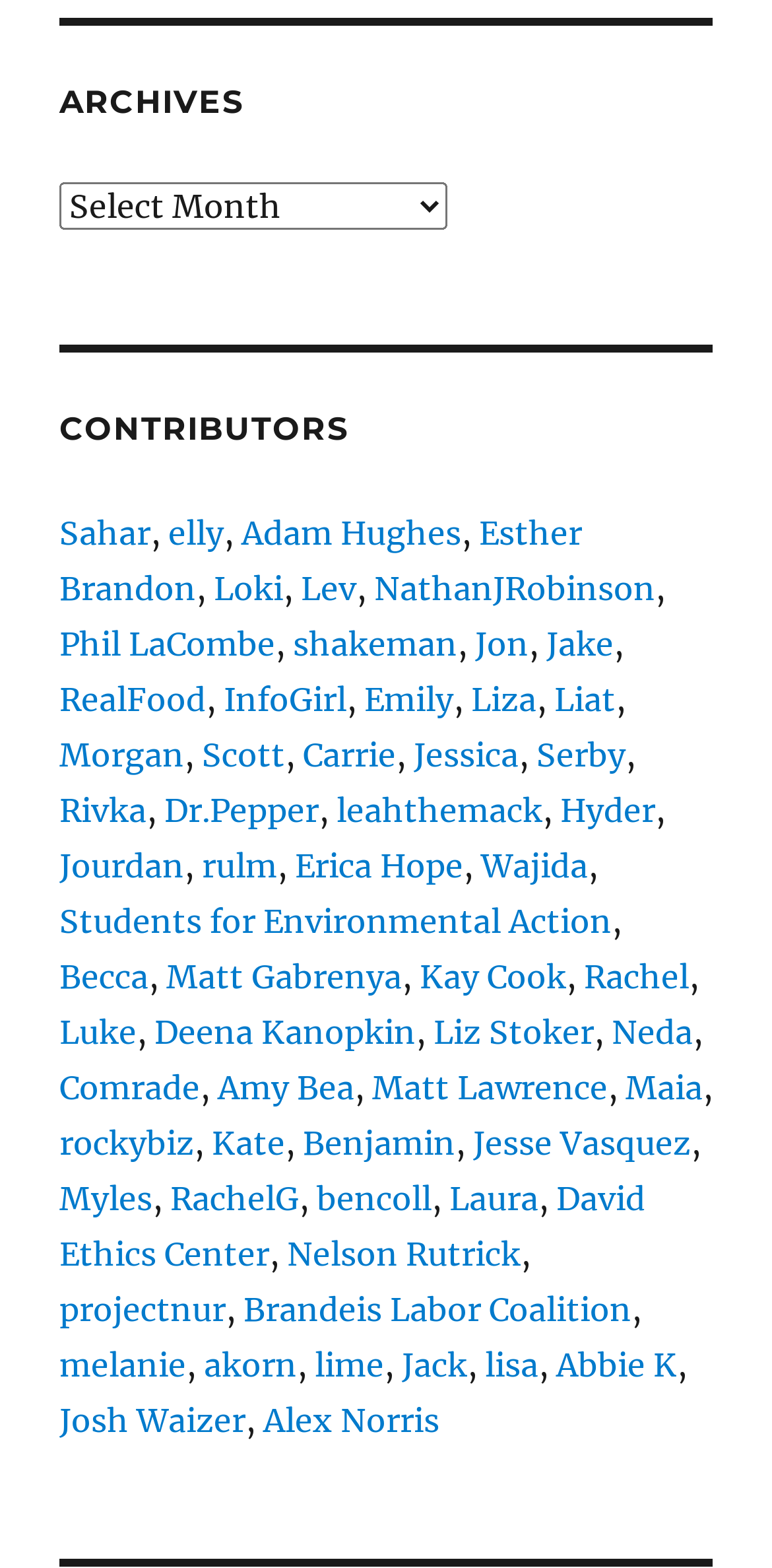Determine the coordinates of the bounding box for the clickable area needed to execute this instruction: "View contributor list".

[0.077, 0.26, 0.923, 0.286]